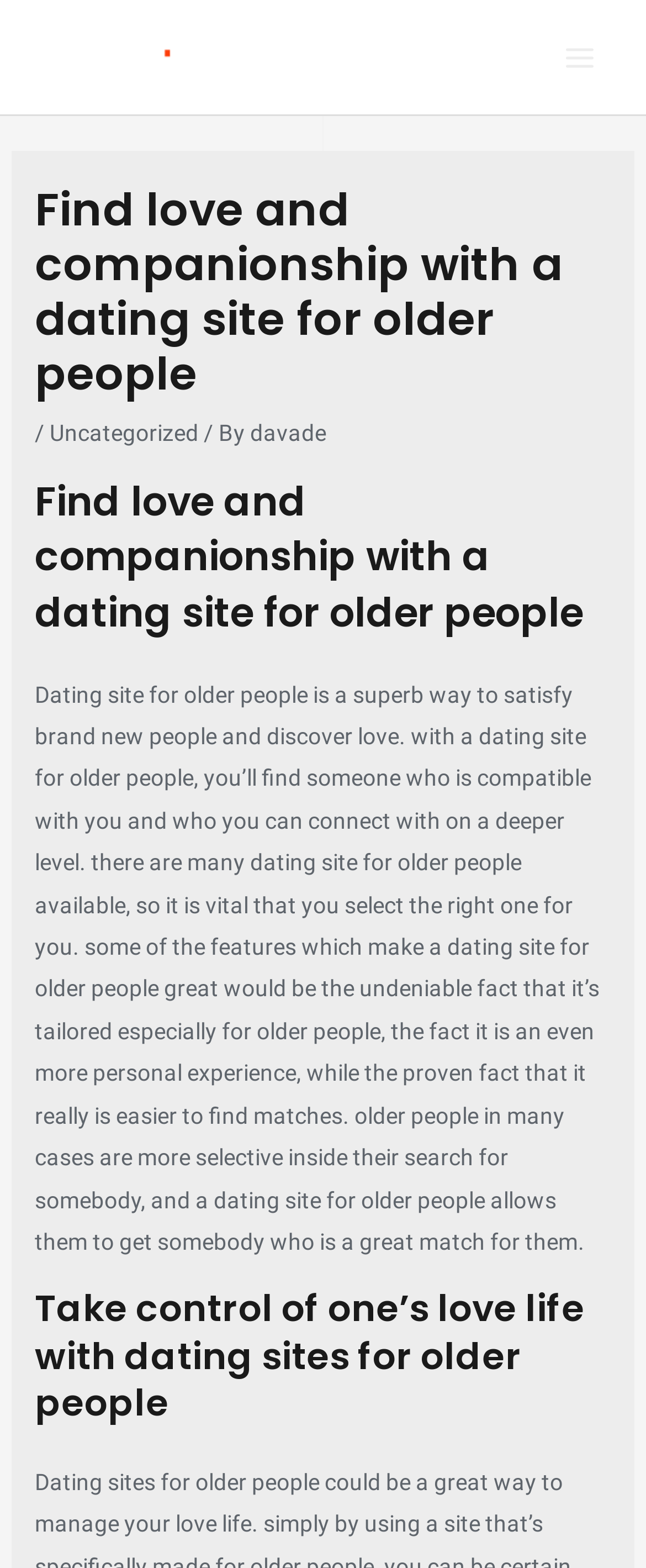What do older people often look for in a partner?
Please provide a detailed and comprehensive answer to the question.

The webpage suggests that older people are often more selective in their search for a partner and look for someone who is a great match for them. This implies that they prioritize compatibility and a deep connection with their partner.